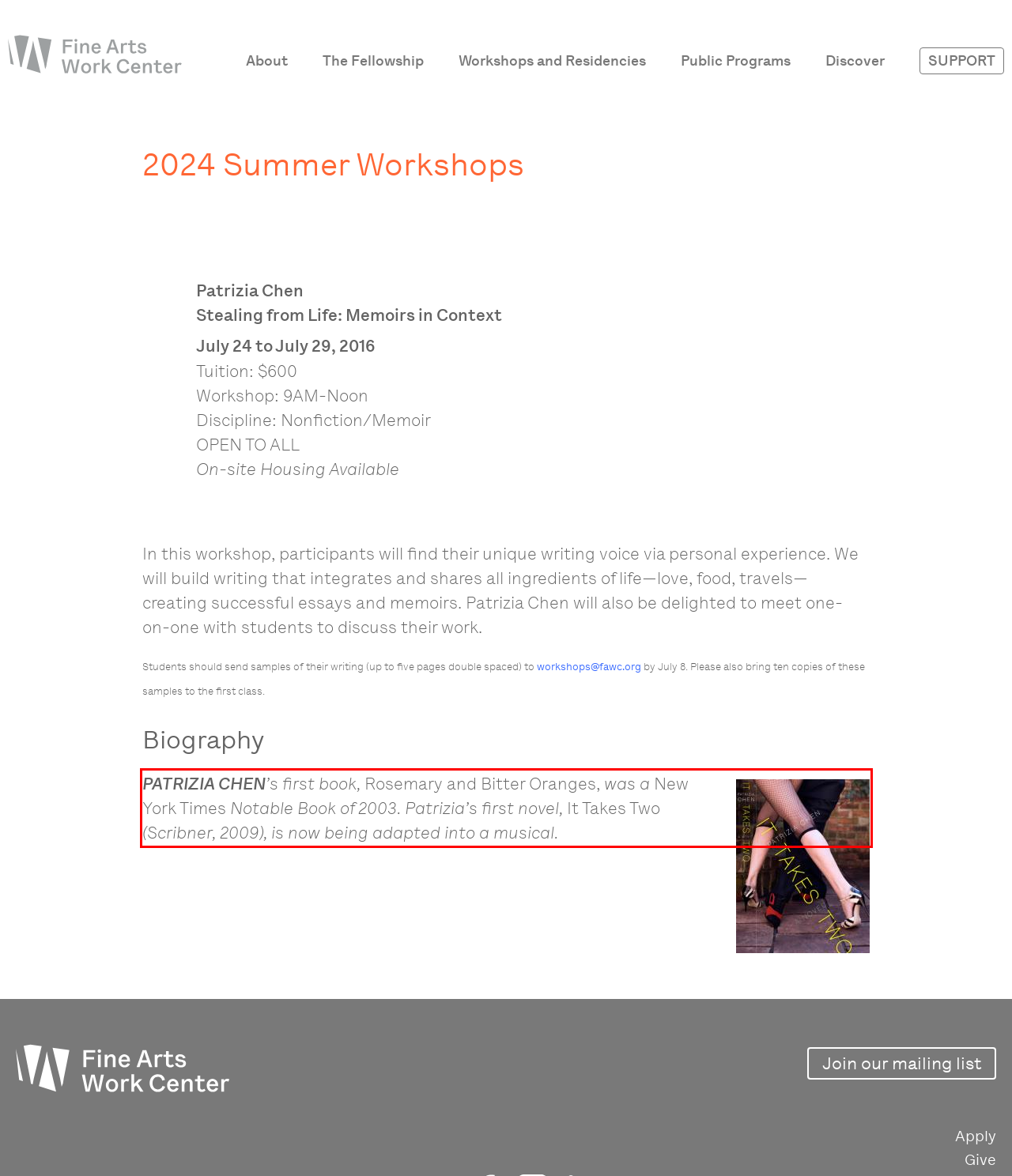You are provided with a screenshot of a webpage that includes a UI element enclosed in a red rectangle. Extract the text content inside this red rectangle.

PATRIZIA CHEN’s first book, Rosemary and Bitter Oranges, was a New York Times Notable Book of 2003. Patrizia’s first novel, It Takes Two (Scribner, 2009), is now being adapted into a musical.